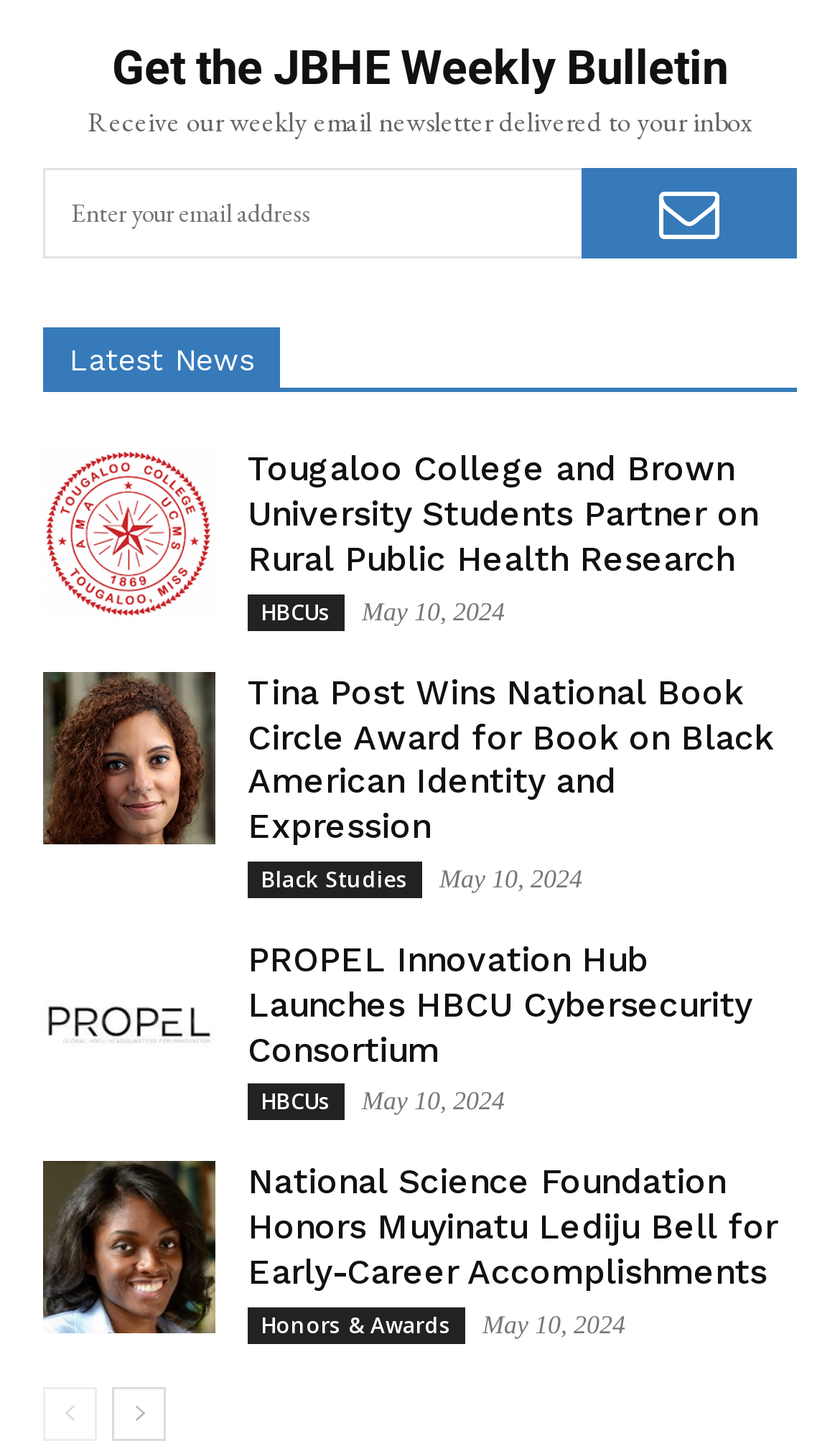Please find the bounding box coordinates for the clickable element needed to perform this instruction: "Visit the URI".

None